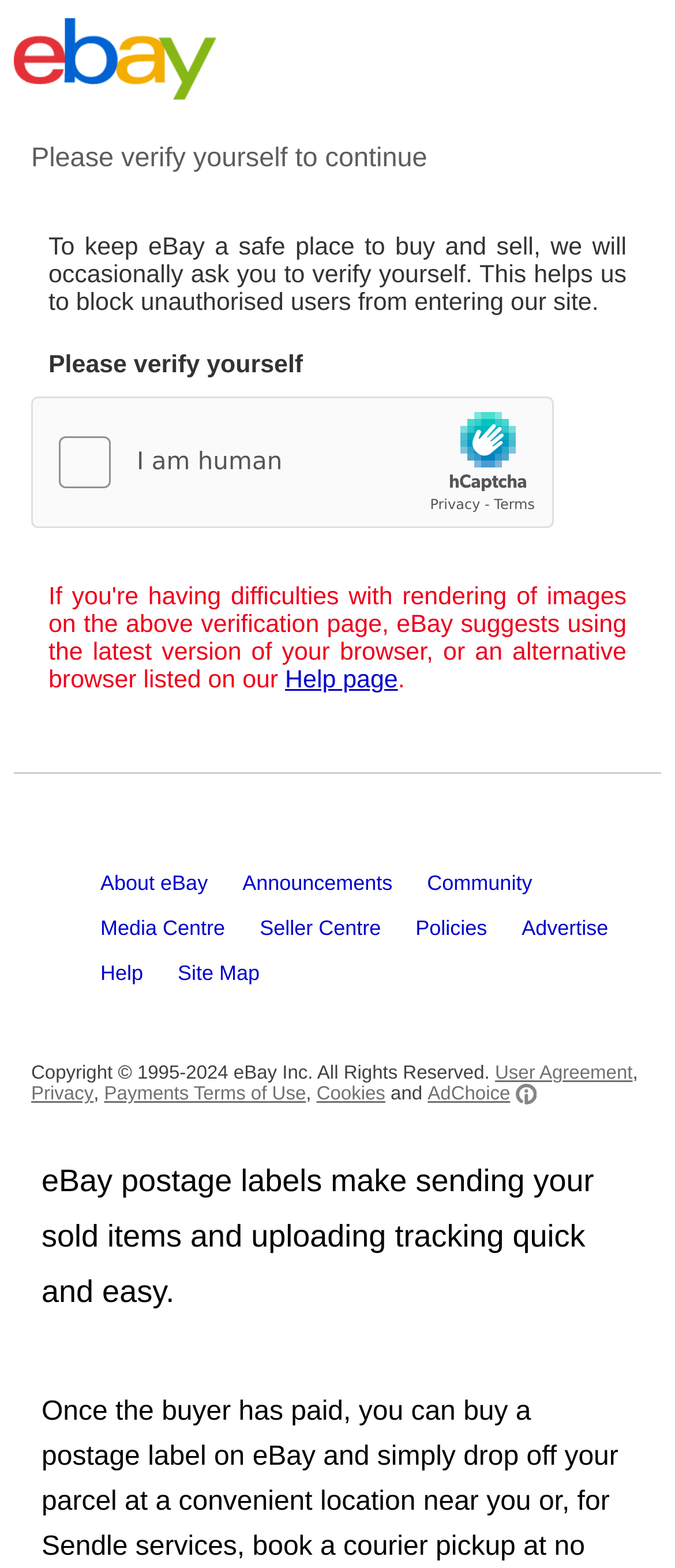Please specify the bounding box coordinates in the format (top-left x, top-left y, bottom-right x, bottom-right y), with all values as floating point numbers between 0 and 1. Identify the bounding box of the UI element described by: Customer Service

[0.219, 0.067, 0.504, 0.084]